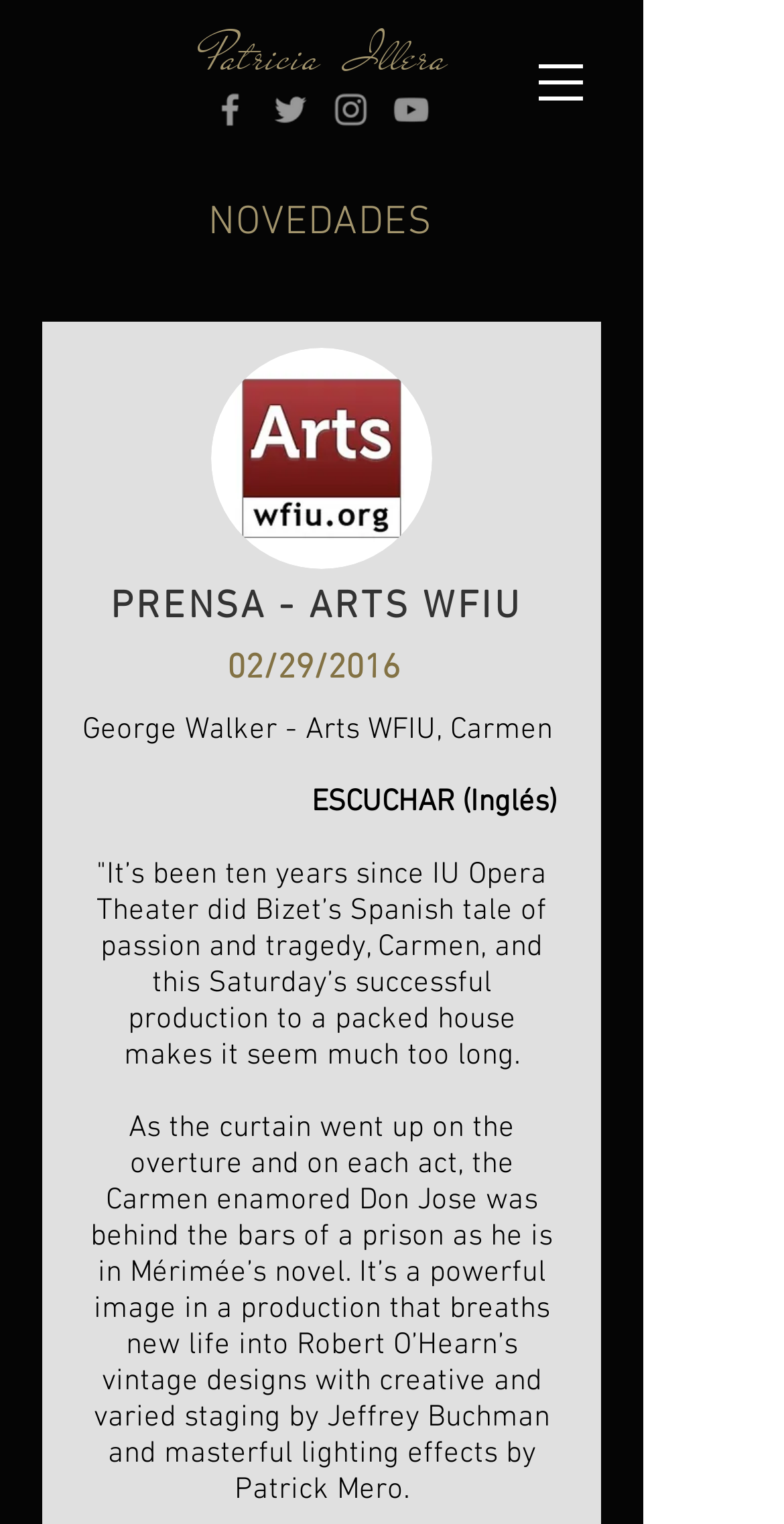Deliver a detailed narrative of the webpage's visual and textual elements.

The webpage is about Patricia Illera and IU Carmen Arts Wfiu. At the top, there is a heading with Patricia Illera's name, which is also a link. Below it, there is a social media bar with four links, each represented by an icon. 

To the right of the social media bar, there is a navigation menu labeled "Site" with a button that has a popup menu. The button is accompanied by an image. 

Below the navigation menu, there is a heading that reads "NOVEDADES" (which means "News" in Spanish). Underneath it, there is a region labeled "Ancla 1" that spans almost the entire width of the page. 

Inside this region, there is an image with a link to "480x270_8908.jpg". Above the image, there is a heading that reads "PRENSA - ARTS WFIU". Below the image, there are two lines of text: the first one shows the date "02/29/2016", and the second one is a description of an article by George Walker from Arts WFIU. 

The article's text is followed by a link to listen to the article in English. The rest of the article's content is divided into two paragraphs, describing a production of Carmen by IU Opera Theater.